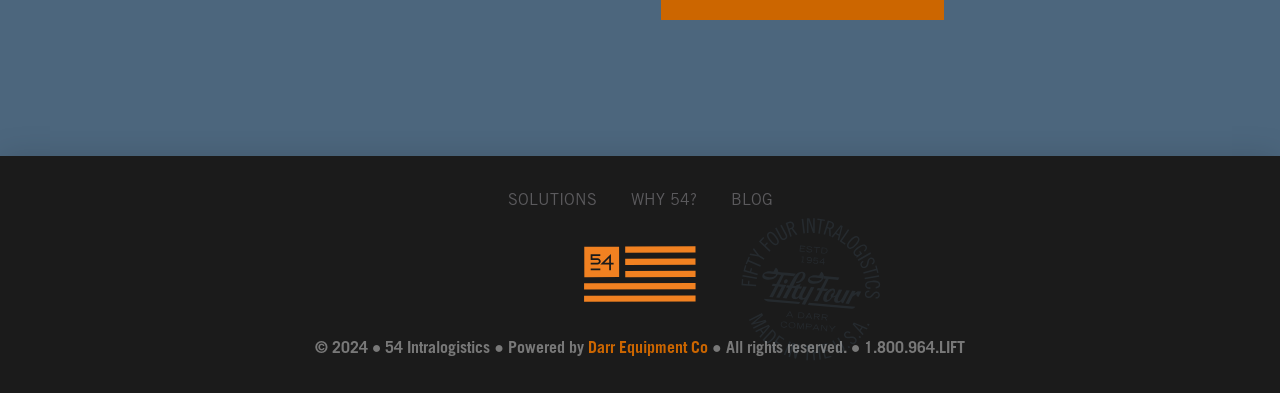For the element described, predict the bounding box coordinates as (top-left x, top-left y, bottom-right x, bottom-right y). All values should be between 0 and 1. Element description: Why 54?

[0.479, 0.448, 0.557, 0.575]